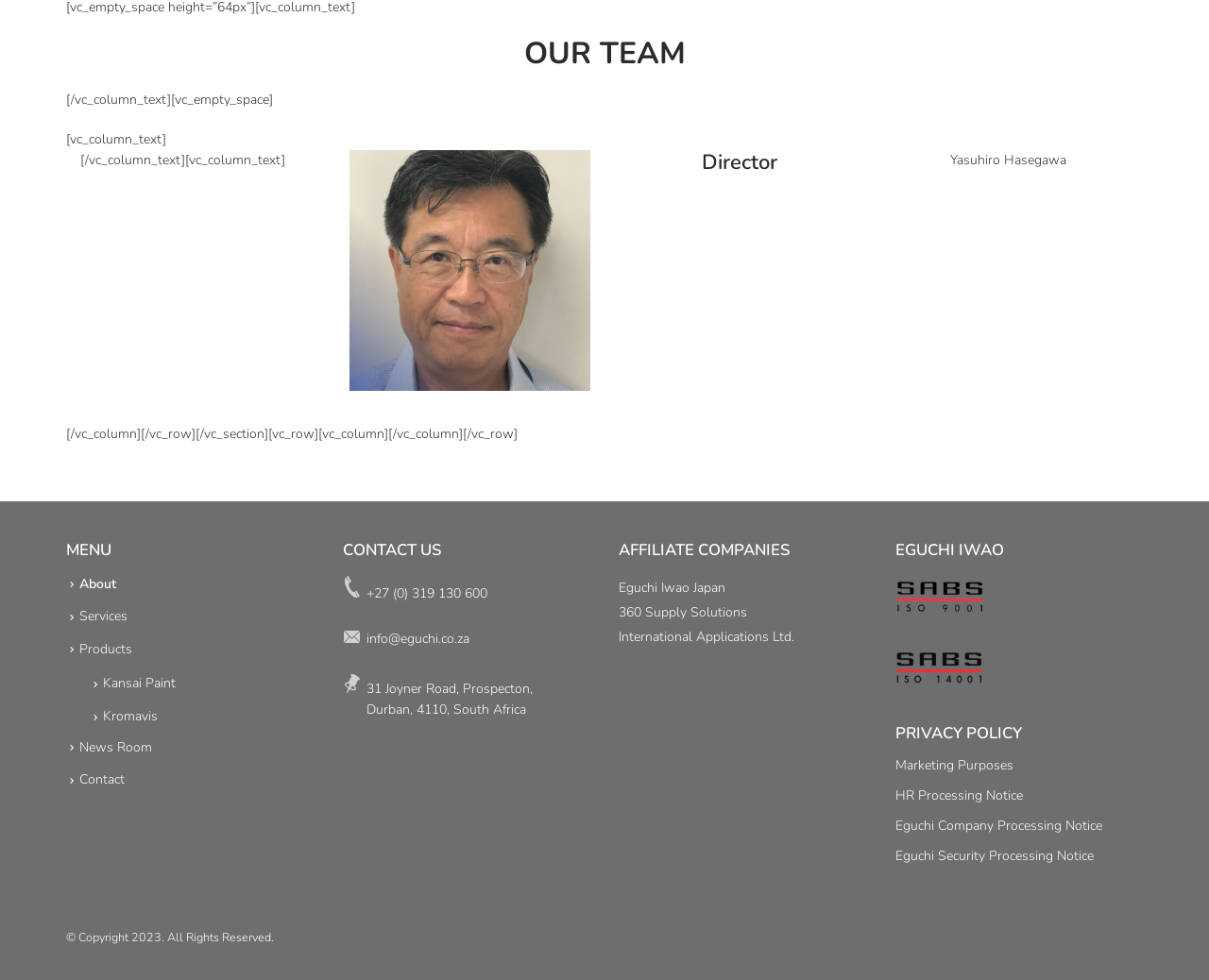Identify the bounding box coordinates for the region of the element that should be clicked to carry out the instruction: "Contact us via phone". The bounding box coordinates should be four float numbers between 0 and 1, i.e., [left, top, right, bottom].

[0.303, 0.596, 0.403, 0.614]